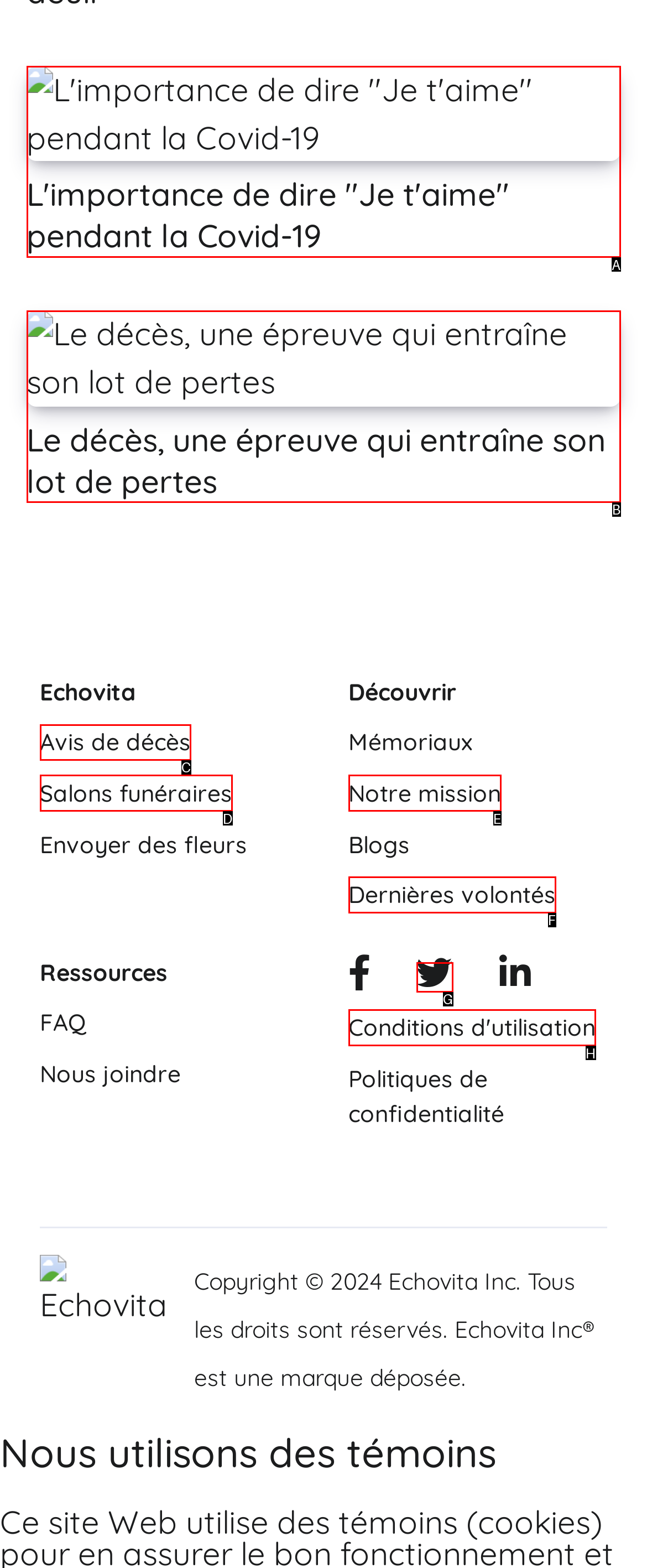Choose the HTML element to click for this instruction: Click on 'Avis de décès' Answer with the letter of the correct choice from the given options.

C